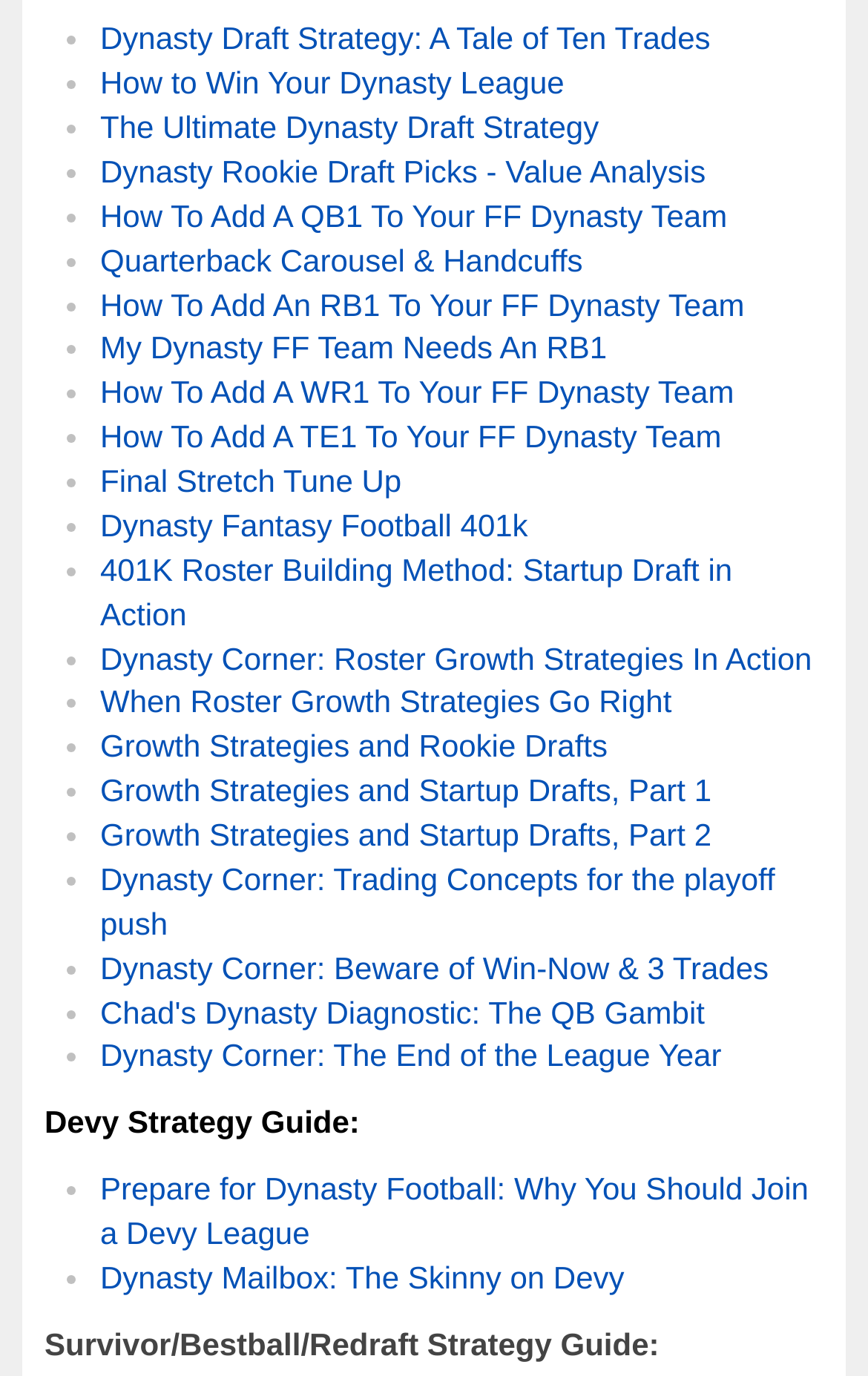What is the last link on the webpage?
From the screenshot, provide a brief answer in one word or phrase.

Dynasty Mailbox: The Skinny on Devy